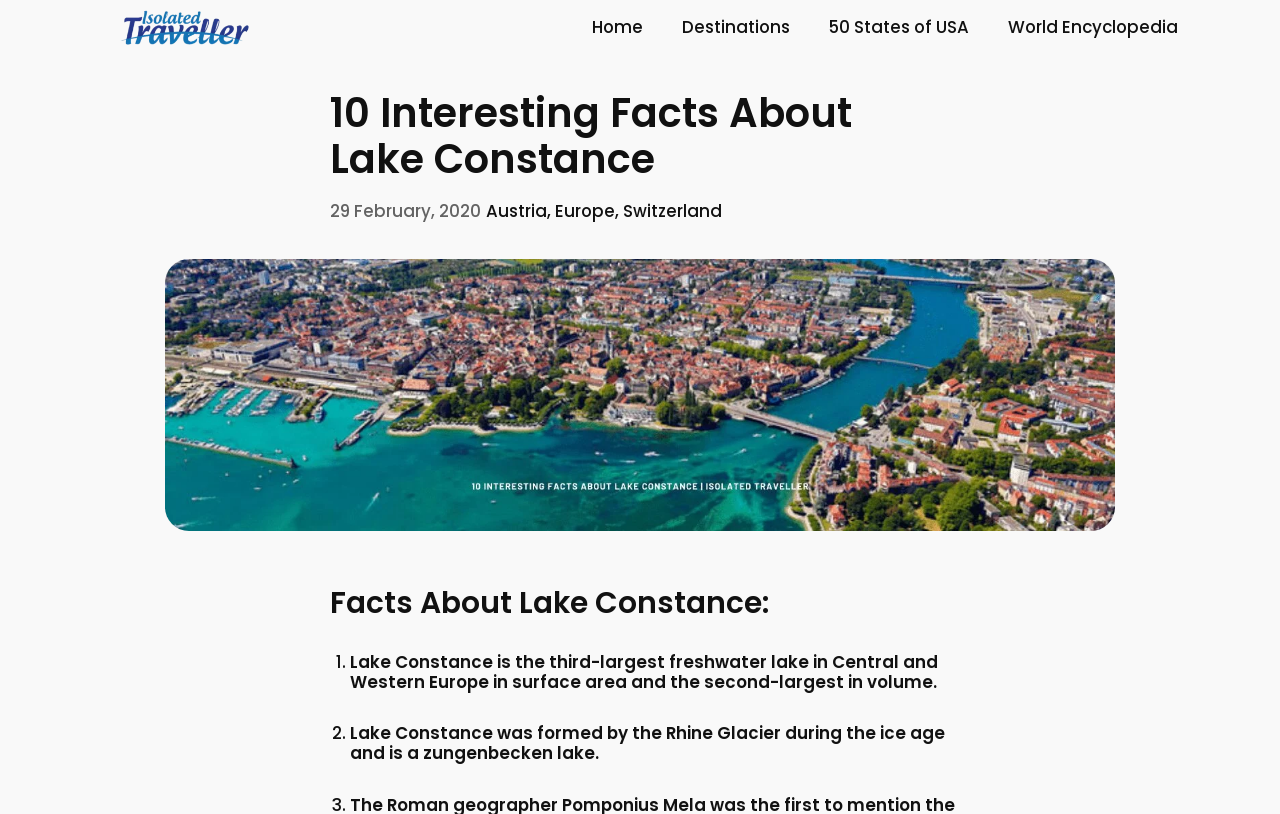Based on the image, please elaborate on the answer to the following question:
What is the third-largest freshwater lake in Central and Western Europe?

I found this answer by looking at the first list item under the 'Facts About Lake Constance' heading, which states that 'Lake Constance is the third-largest freshwater lake in Central and Western Europe in surface area and the second-largest in volume.'